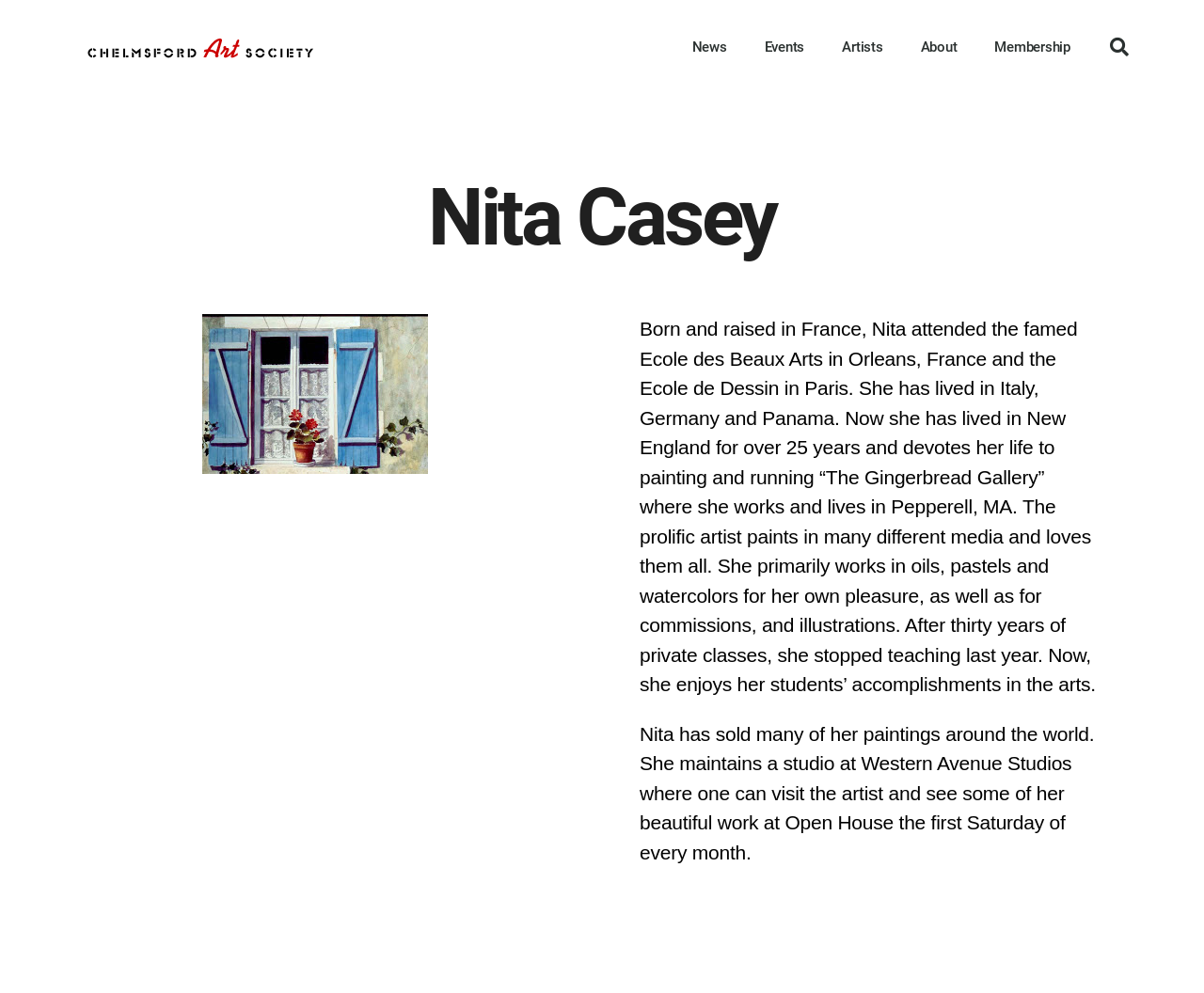What is the name of Nita Casey's gallery?
From the screenshot, provide a brief answer in one word or phrase.

The Gingerbread Gallery